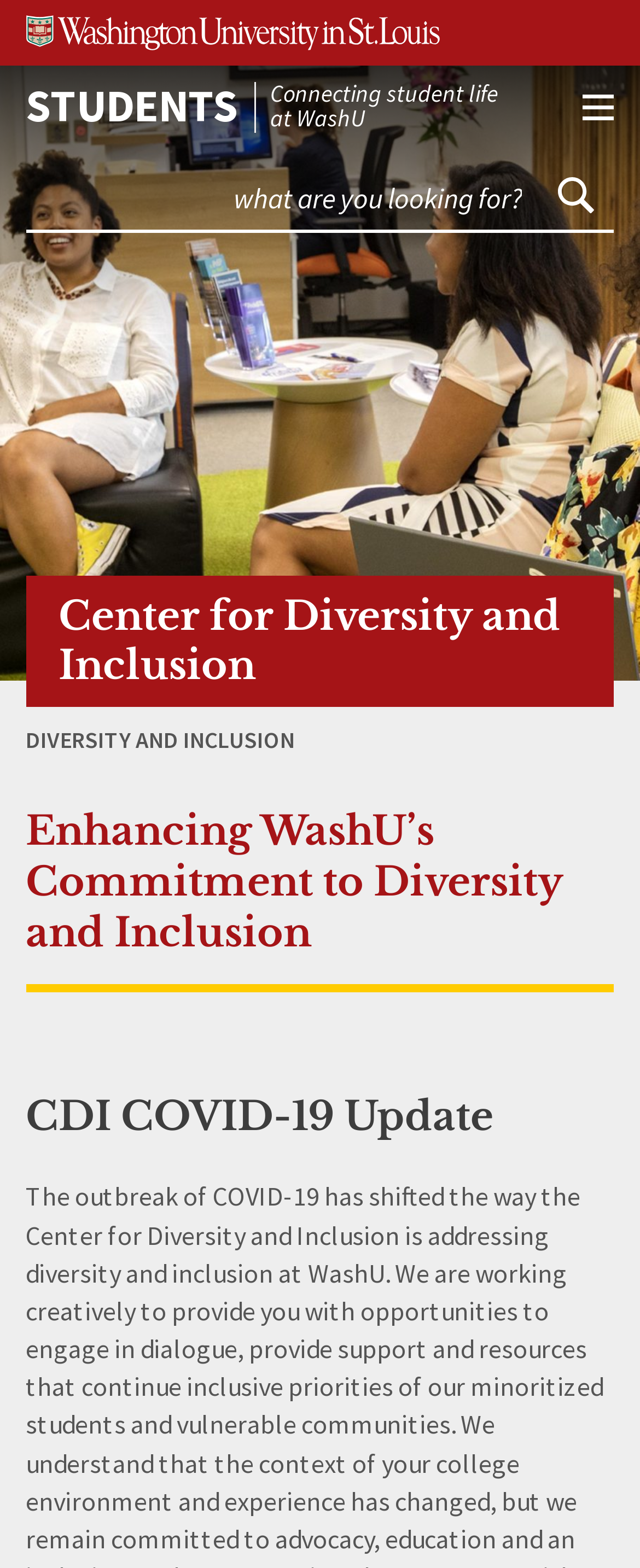Bounding box coordinates should be in the format (top-left x, top-left y, bottom-right x, bottom-right y) and all values should be floating point numbers between 0 and 1. Determine the bounding box coordinate for the UI element described as: Students

[0.04, 0.049, 0.373, 0.086]